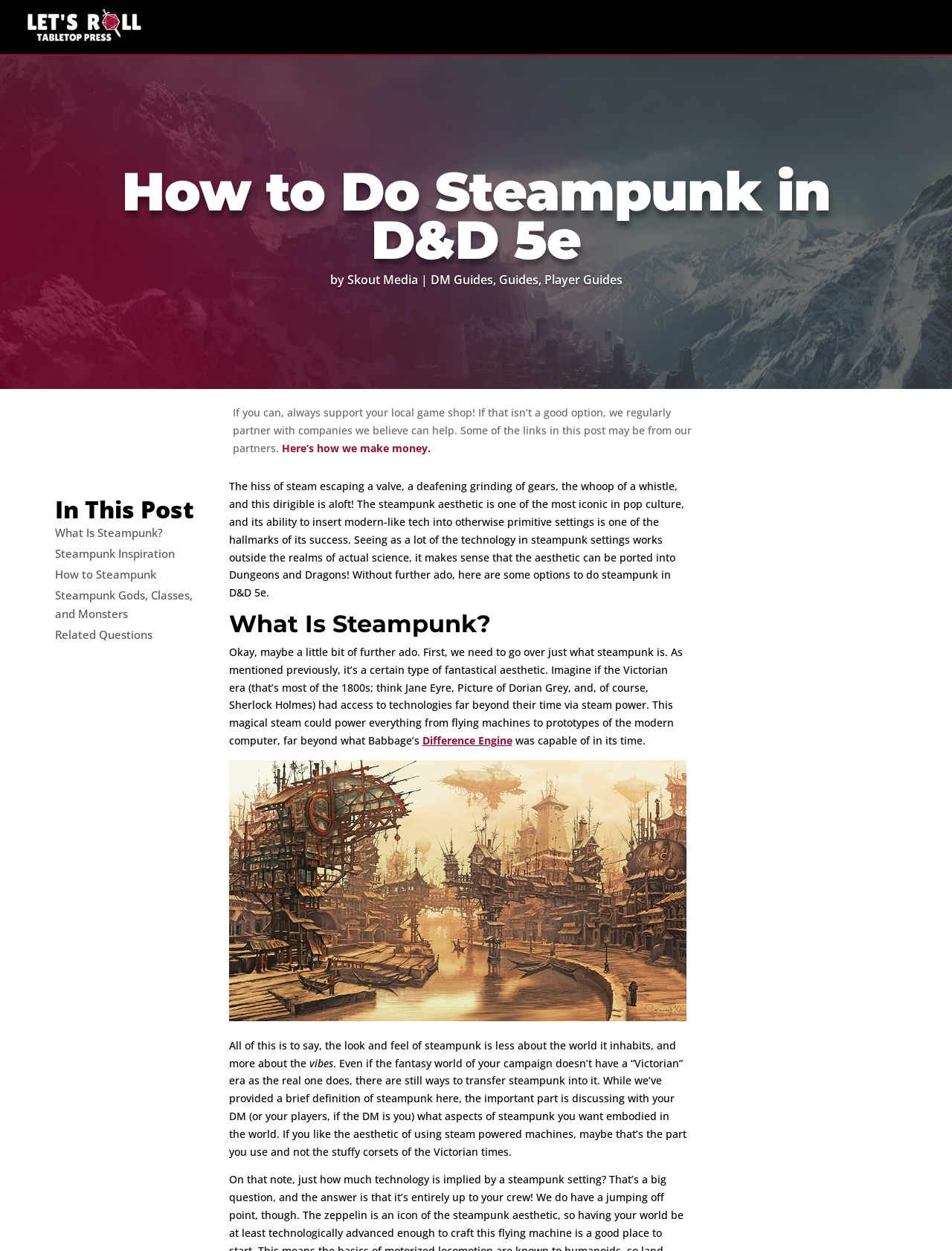What is the main topic of the article?
Respond with a short answer, either a single word or a phrase, based on the image.

Steampunk in D&D 5e